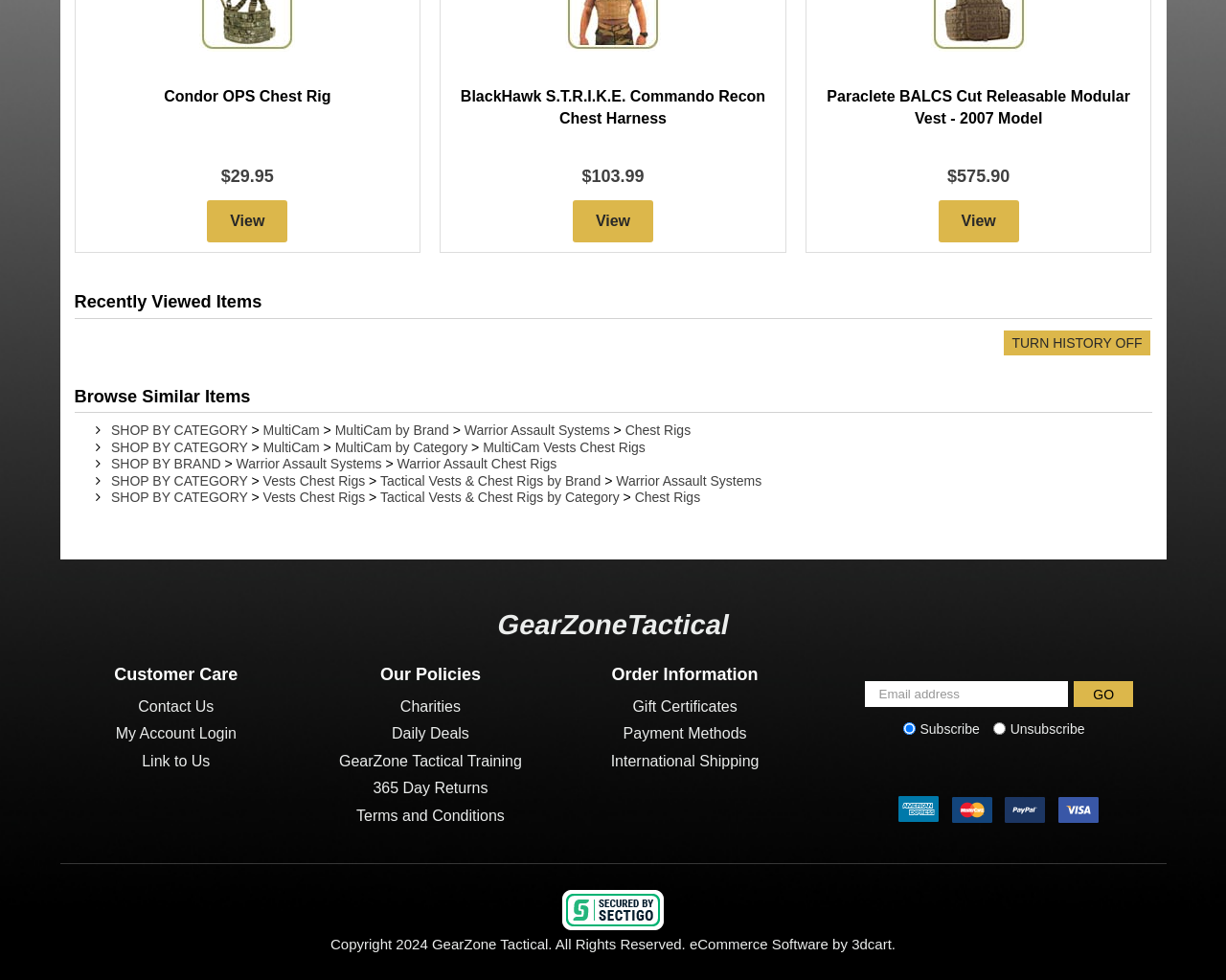What is the link to the 'Terms and Conditions' page?
Please use the visual content to give a single word or phrase answer.

Terms and Conditions